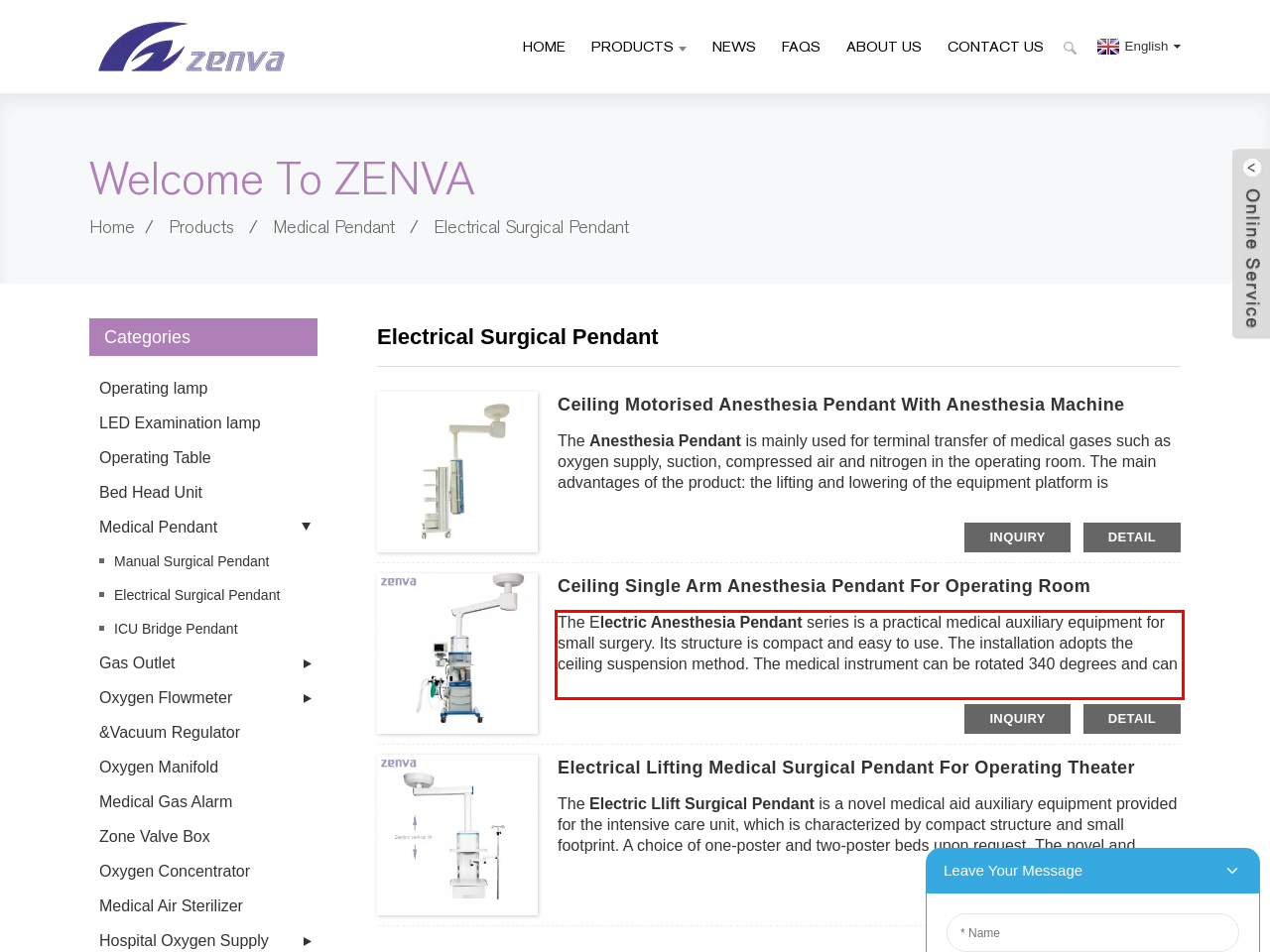Identify and transcribe the text content enclosed by the red bounding box in the given screenshot.

The Electric Anesthesia Pendant series is a practical medical auxiliary equipment for small surgery. Its structure is compact and easy to use. The installation adopts the ceiling suspension method. The medical instrument can be rotated 340 degrees and can be adjusted up and down.